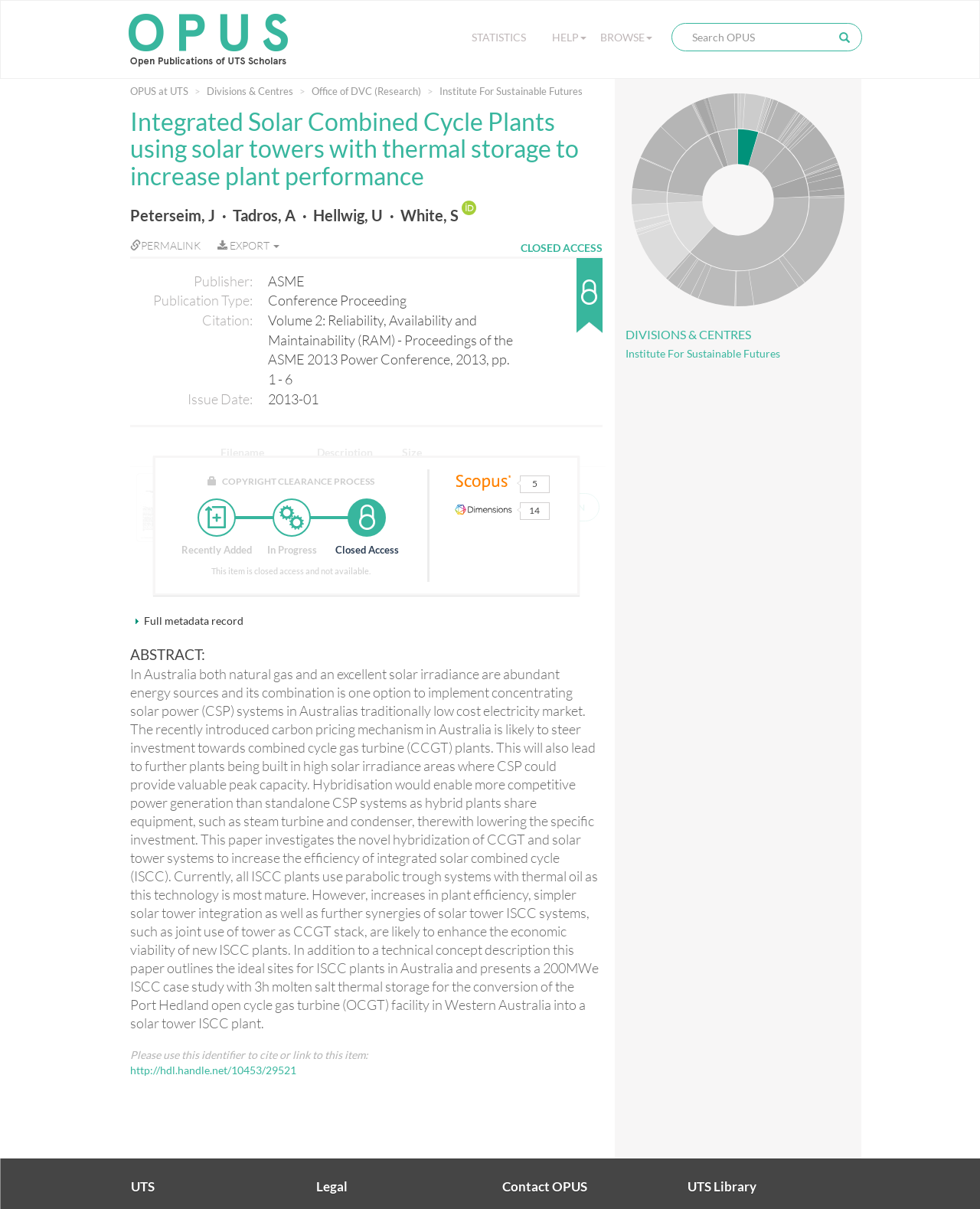Identify the bounding box for the element characterized by the following description: "Science Park".

None